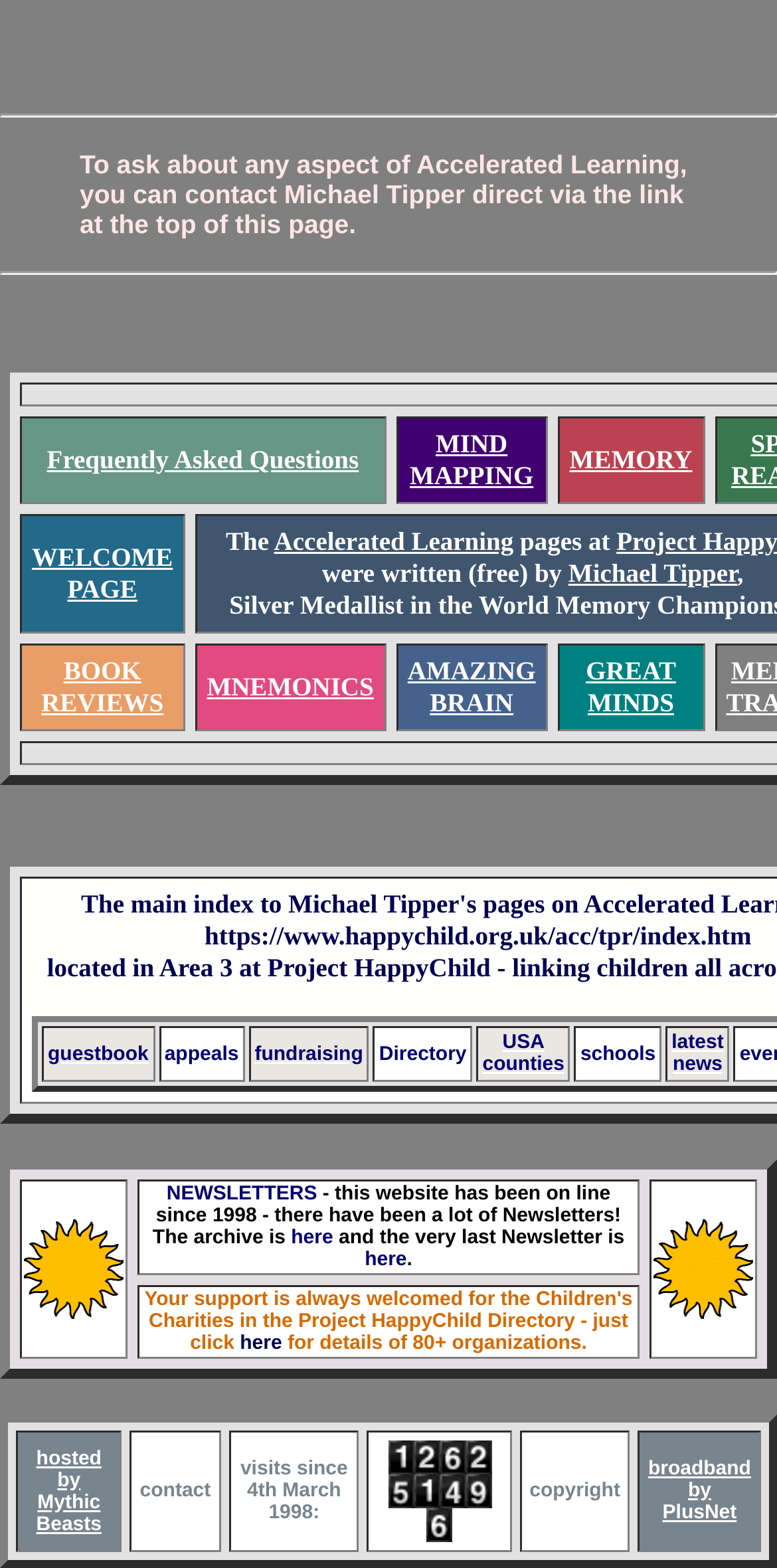Please determine the bounding box coordinates of the area that needs to be clicked to complete this task: 'read about MNEMONICS'. The coordinates must be four float numbers between 0 and 1, formatted as [left, top, right, bottom].

[0.266, 0.428, 0.481, 0.447]